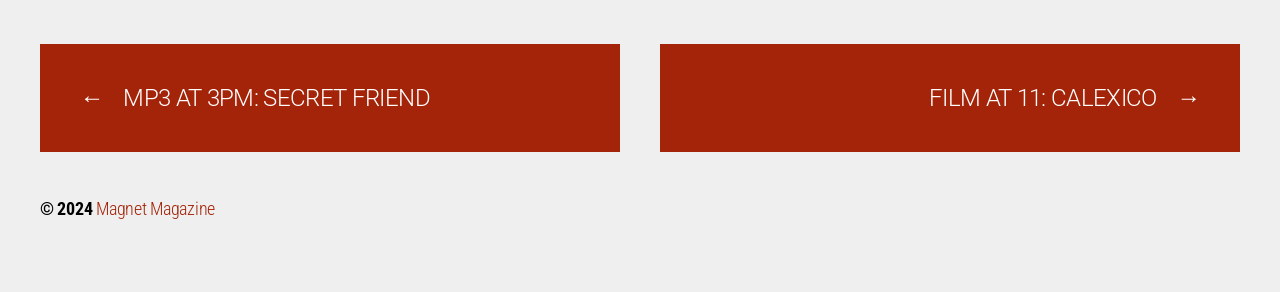Bounding box coordinates are specified in the format (top-left x, top-left y, bottom-right x, bottom-right y). All values are floating point numbers bounded between 0 and 1. Please provide the bounding box coordinate of the region this sentence describes: → Film At 11: Calexico

[0.516, 0.243, 0.969, 0.612]